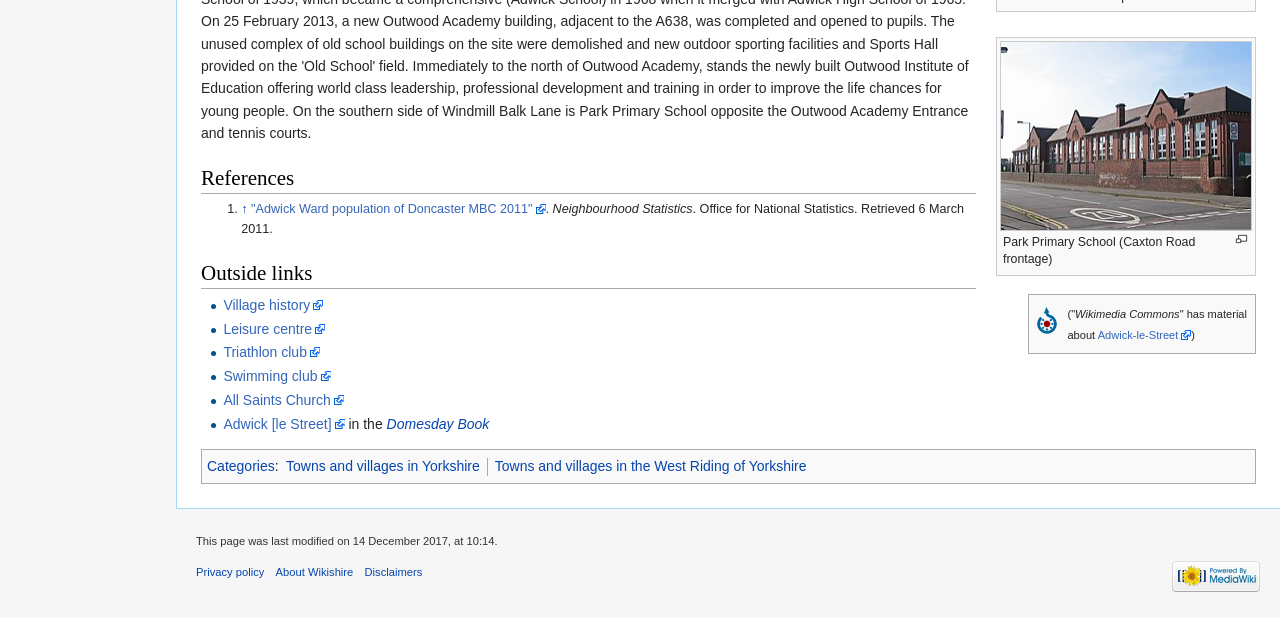How many links are there in the 'Outside links' section?
Look at the screenshot and respond with a single word or phrase.

2